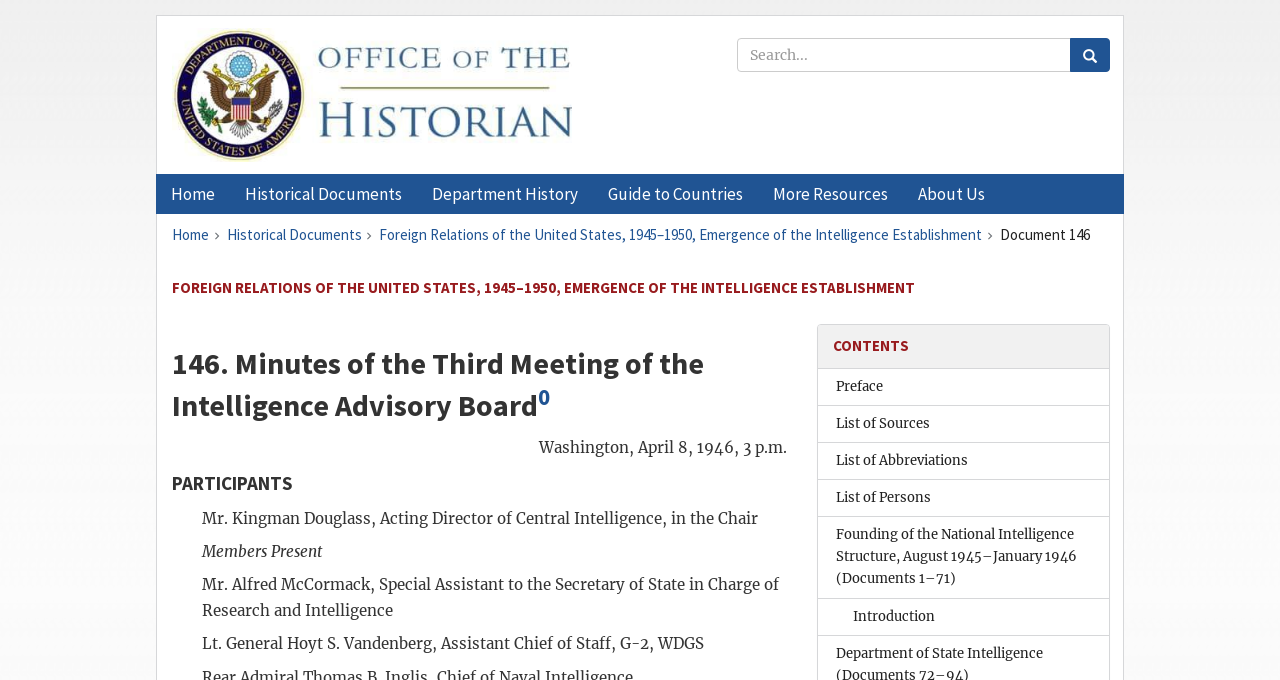Answer the question with a brief word or phrase:
What is the date of the meeting?

April 8, 1946